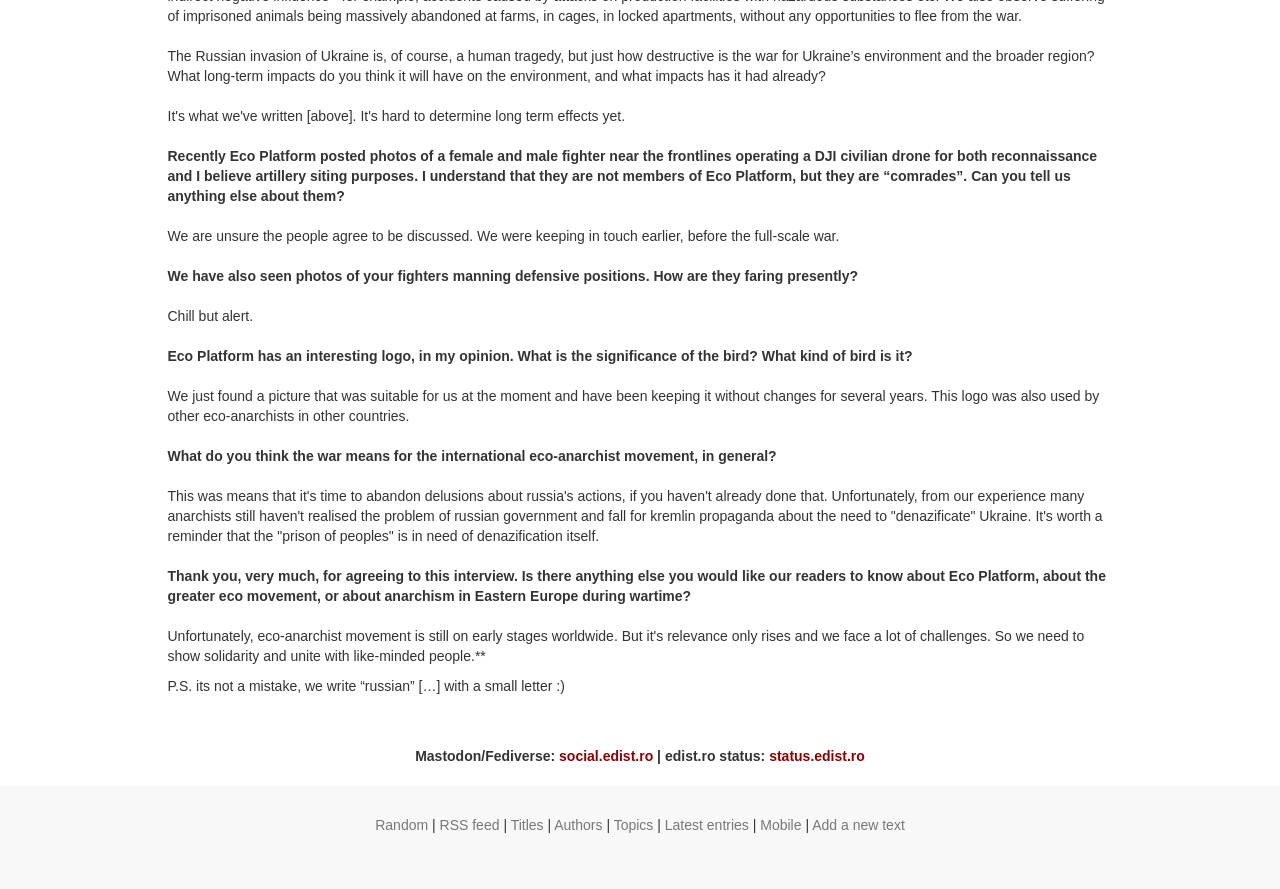What is the purpose of the DJI civilian drone?
Examine the image and give a concise answer in one word or a short phrase.

Reconnaissance and artillery siting